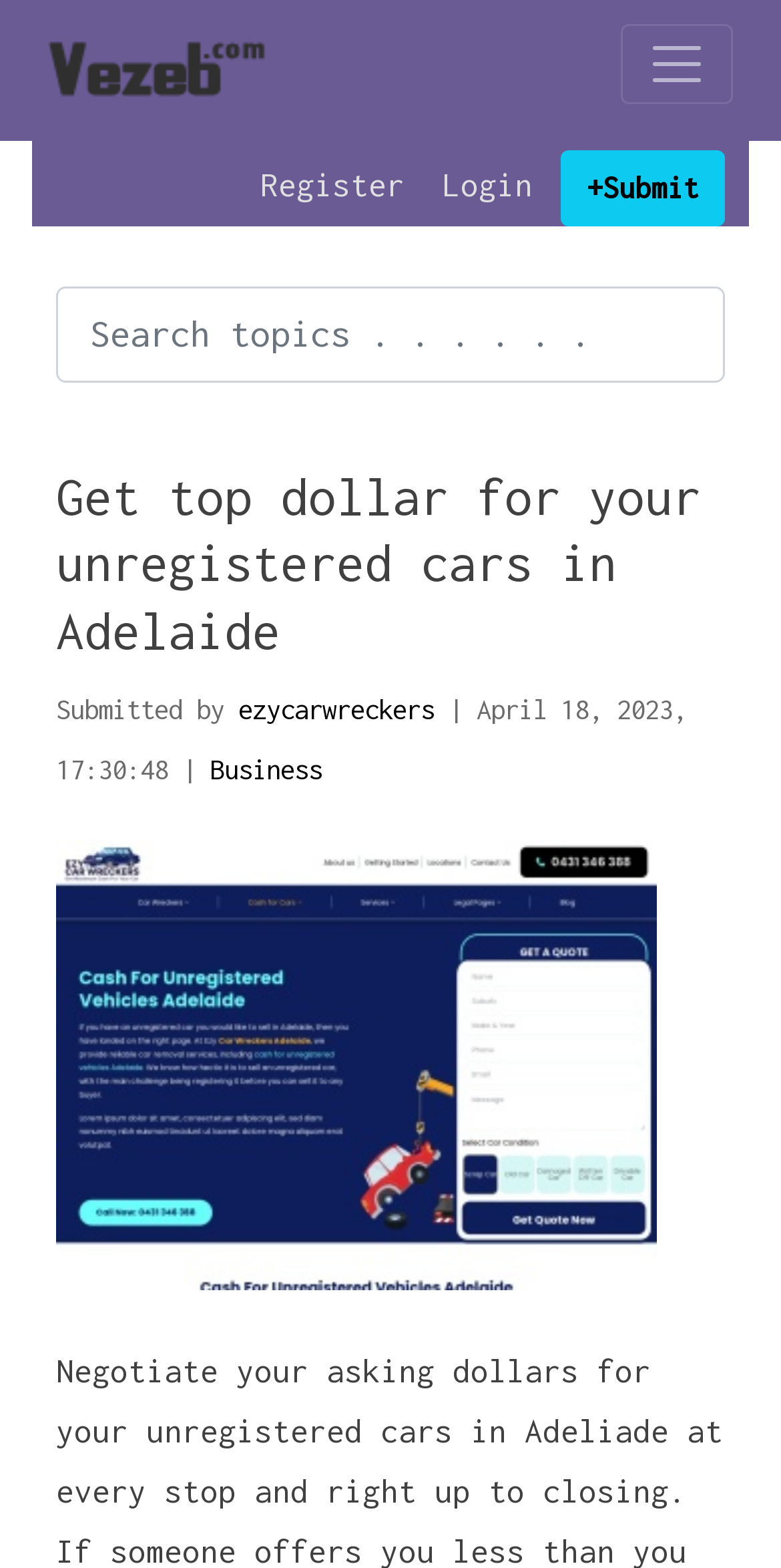What type of business is associated with this website?
Respond to the question with a well-detailed and thorough answer.

The presence of a link to 'Business' and the context of selling unregistered cars suggest that the website is associated with a car wrecking business.